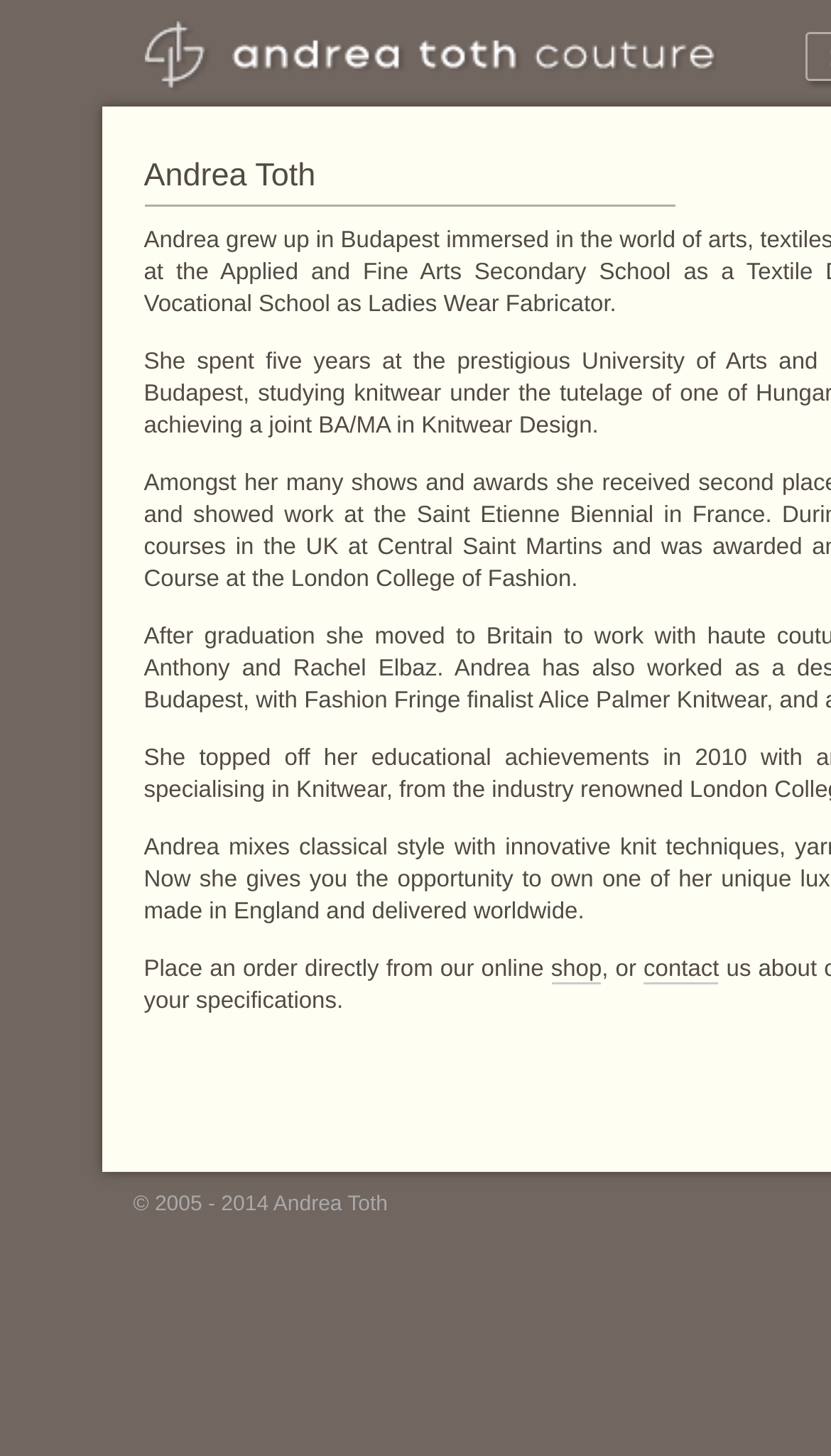What is the format of the content?
Examine the image and give a concise answer in one word or a short phrase.

Knitwear and Woven Garment Design